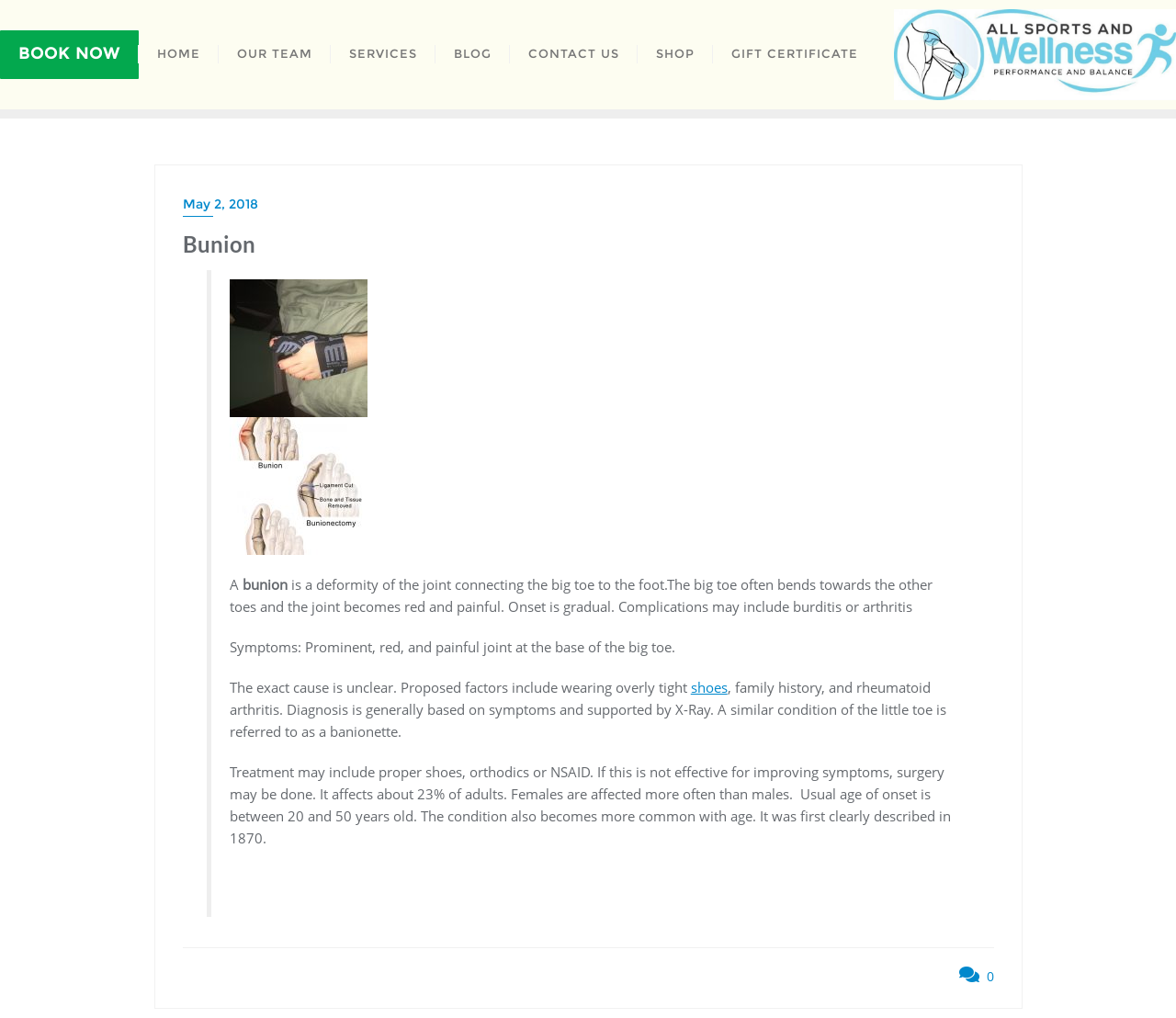Find and specify the bounding box coordinates that correspond to the clickable region for the instruction: "Visit the HOME page".

[0.118, 0.03, 0.186, 0.078]